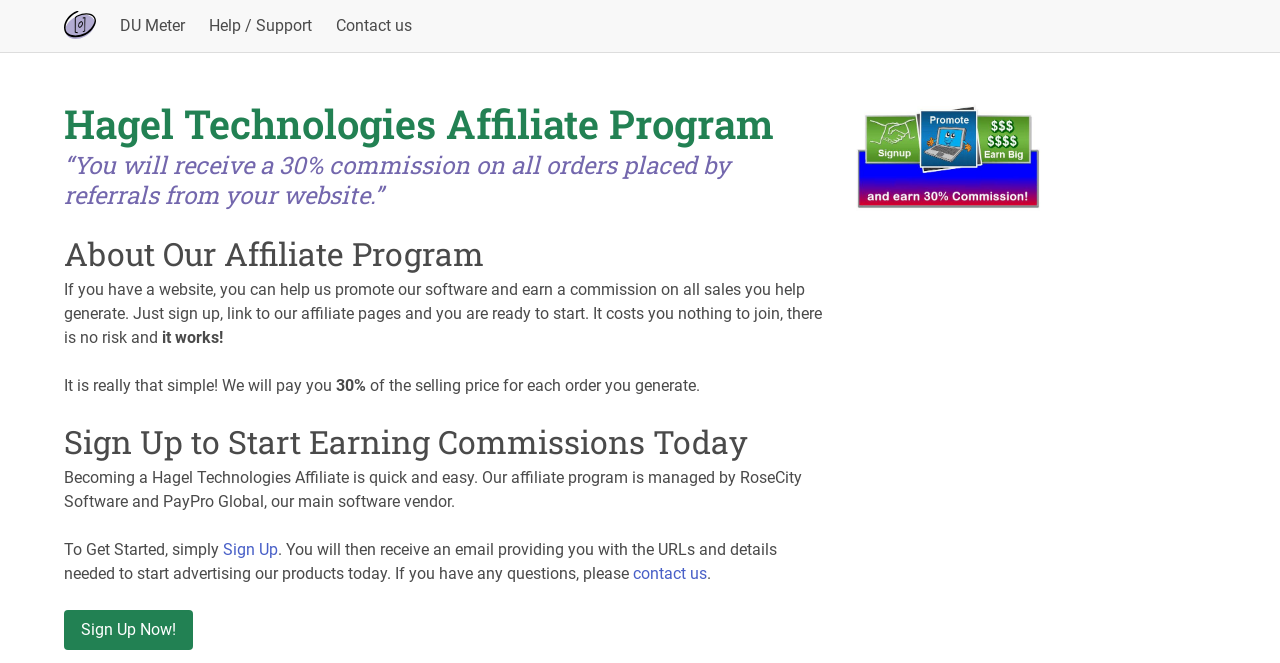Your task is to extract the text of the main heading from the webpage.

Hagel Technologies Affiliate Program